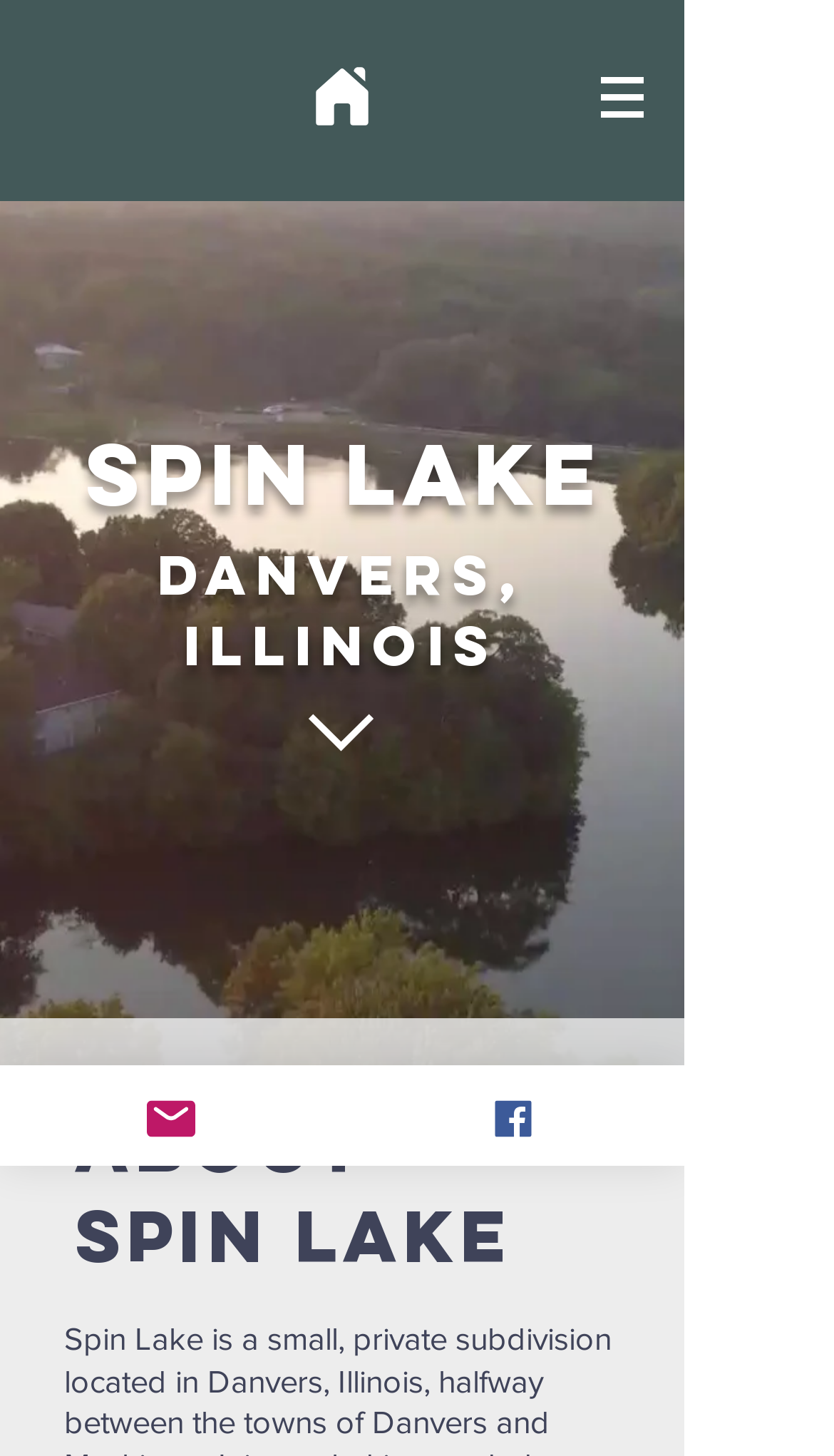Summarize the contents and layout of the webpage in detail.

The webpage is about Spin Lake, a location in Danvers, Illinois. At the top left, there is a navigation menu labeled "Site" with a button that has a popup menu. To the right of the navigation menu, there are two headings, "SPIN LAKE" and "DANVERS, ILLINOIS", which are prominently displayed. Below these headings, there is a link.

In the top center of the page, there is a link to the "Home" page. At the bottom left, there are three links: "Email" with an accompanying image, and "Facebook" with an accompanying image. These links are positioned in a horizontal row.

The main content of the page is divided into a region labeled "About", which takes up most of the page's width and is located below the headings. Within this region, there is a heading "ABOUT SPIN LAKE" at the top.